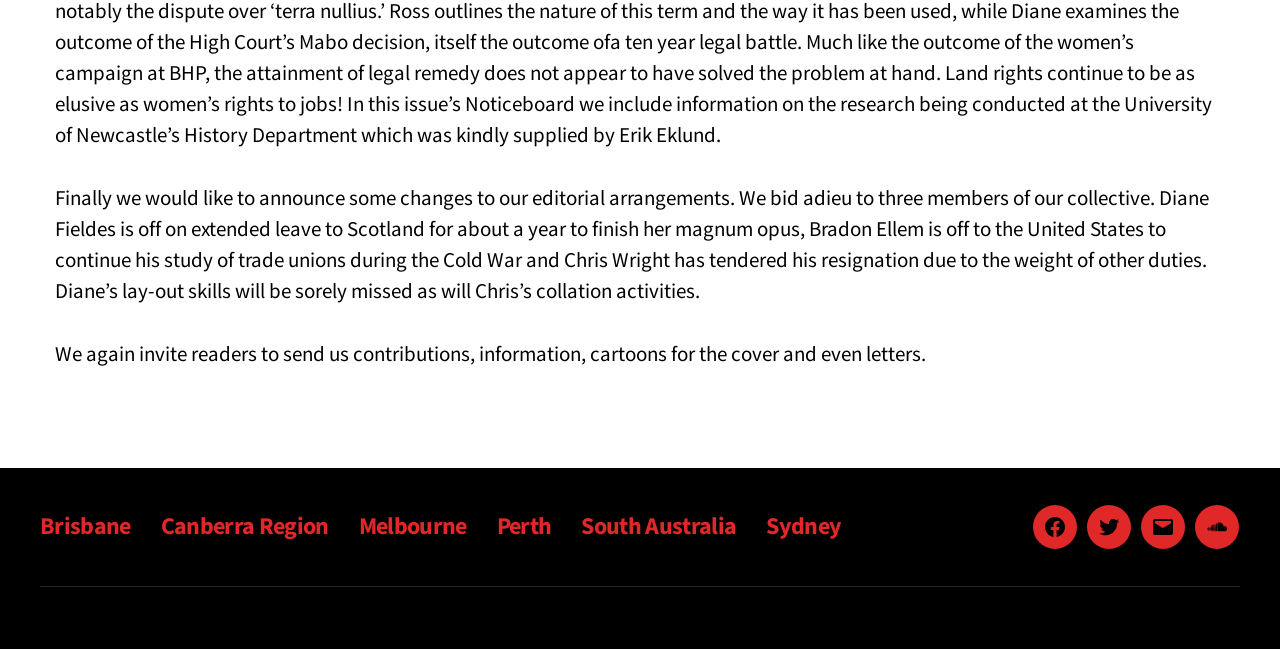For the given element description title="Facebook", determine the bounding box coordinates of the UI element. The coordinates should follow the format (top-left x, top-left y, bottom-right x, bottom-right y) and be within the range of 0 to 1.

None